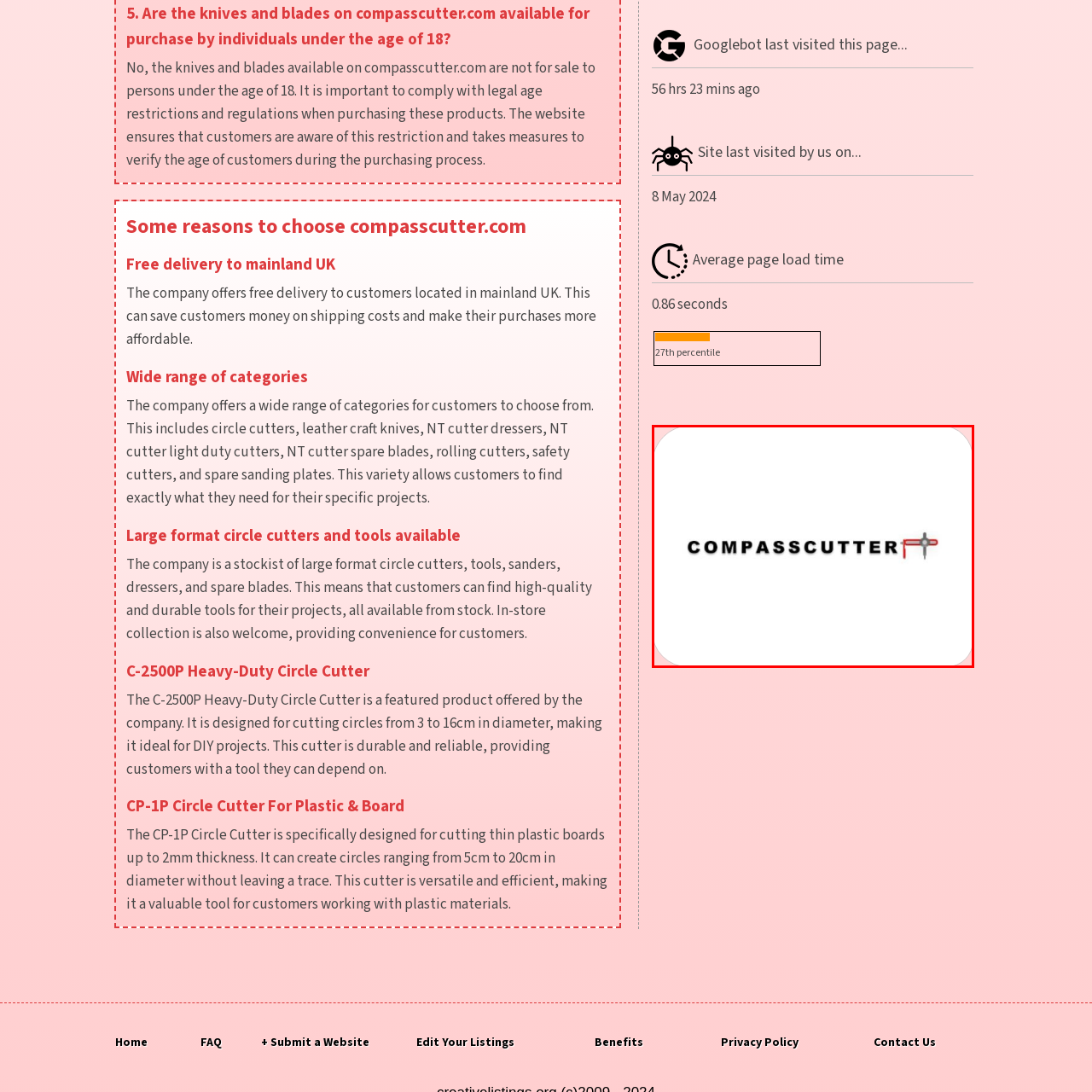Concentrate on the image inside the red border and answer the question in one word or phrase: 
What type of projects are the cutting tools ideal for?

DIY projects and professional use